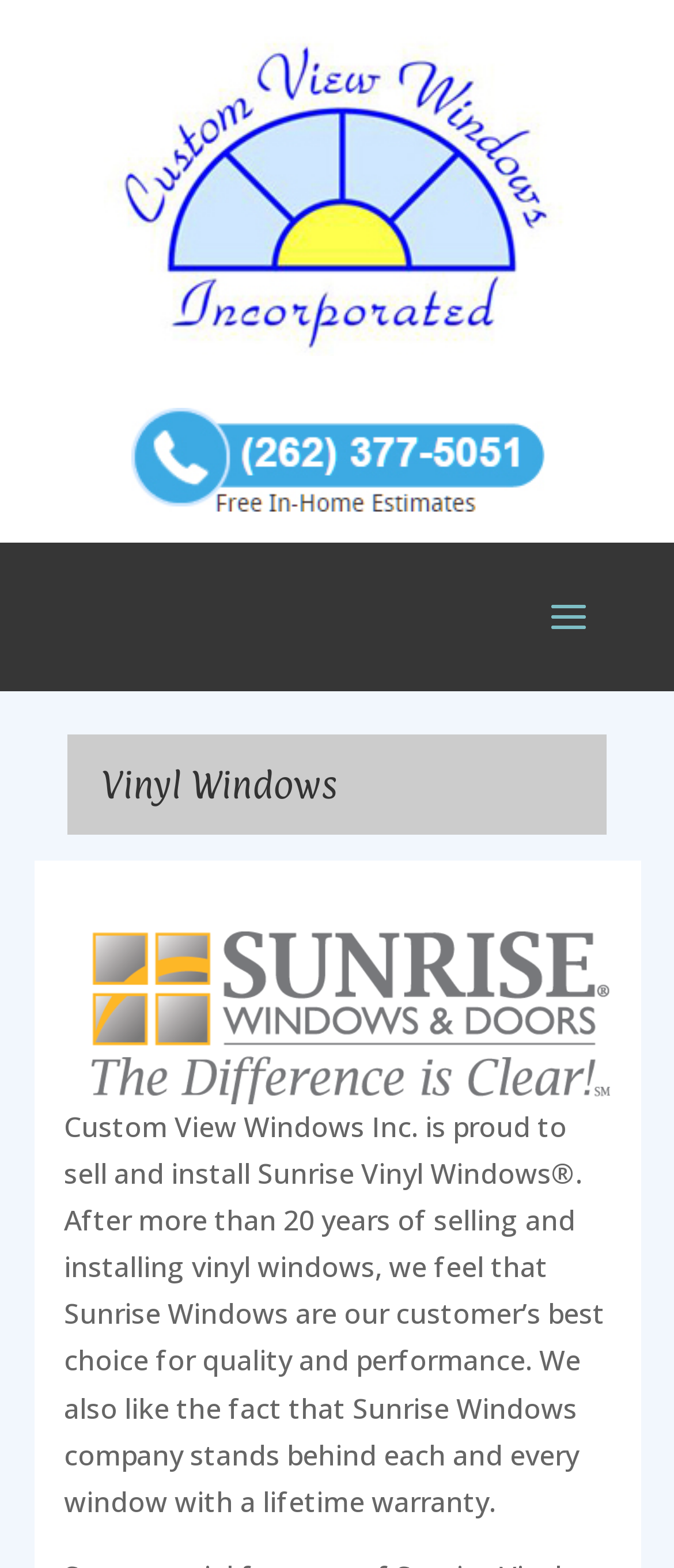Articulate a detailed summary of the webpage's content and design.

The webpage is about Vinyl Windows, specifically promoting Custom View Windows Inc. At the top, there is a logo image of Sunrise Windows and Doors, positioned slightly above the center of the page. Below the logo, there is a prominent heading "Vinyl Windows" that spans across most of the page width.

On the top-left section, there are two links, each accompanied by an image. The first link is positioned slightly above the second one, and both are aligned to the left side of the page. The images associated with these links are relatively small and rectangular in shape.

The main content of the page is a paragraph of text that occupies the lower half of the page. The text describes Custom View Windows Inc.'s experience with selling and installing vinyl windows, specifically highlighting their preference for Sunrise Vinyl Windows due to their quality, performance, and lifetime warranty. This text block is positioned below the heading and logo, and is centered on the page.